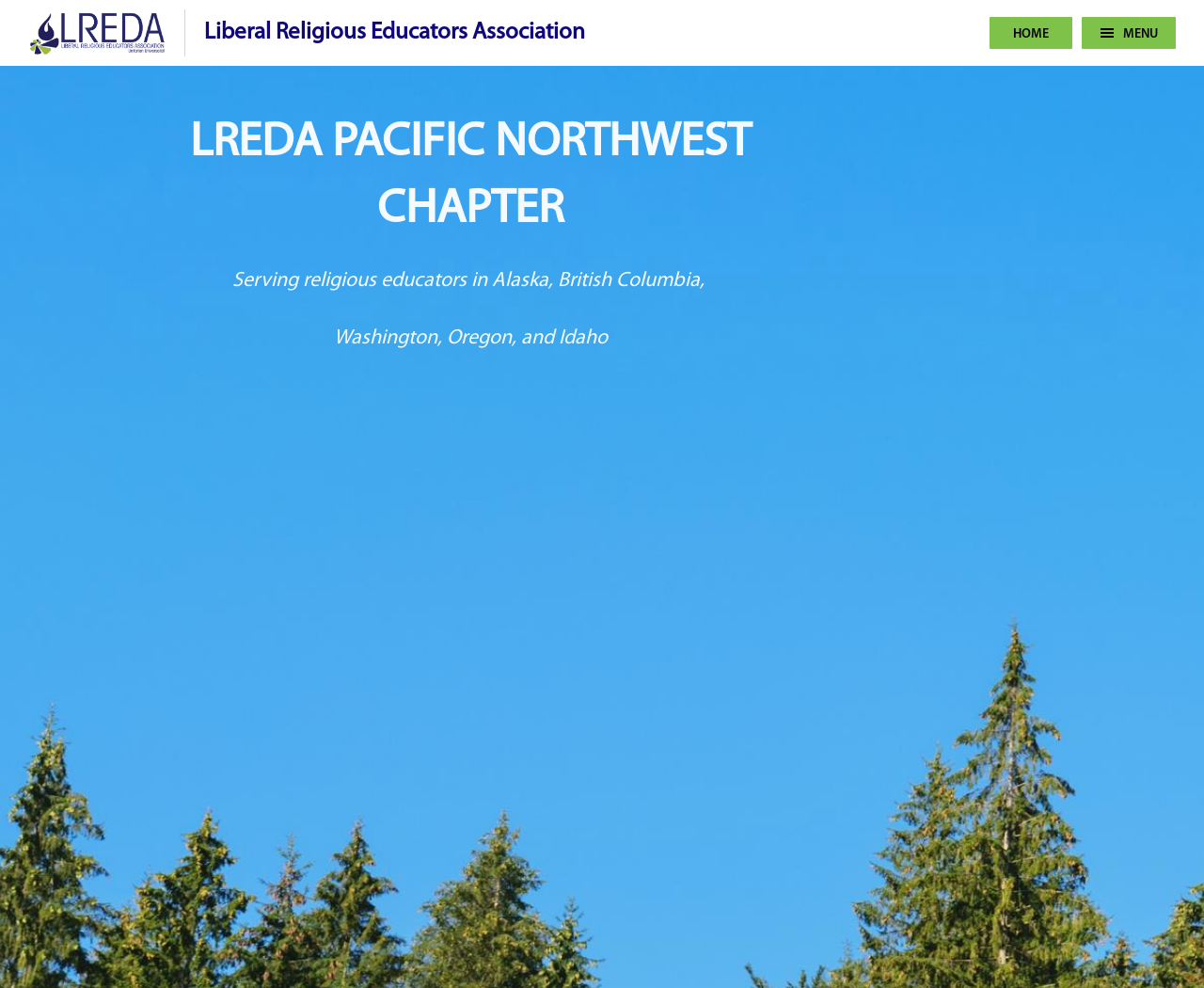What is the name of the chapter?
Offer a detailed and full explanation in response to the question.

I found the answer by looking at the heading element that says 'LREDA PACIFIC NORTHWEST CHAPTER' which is a child element of the image with the logo of Liberal Religious Educators Association.